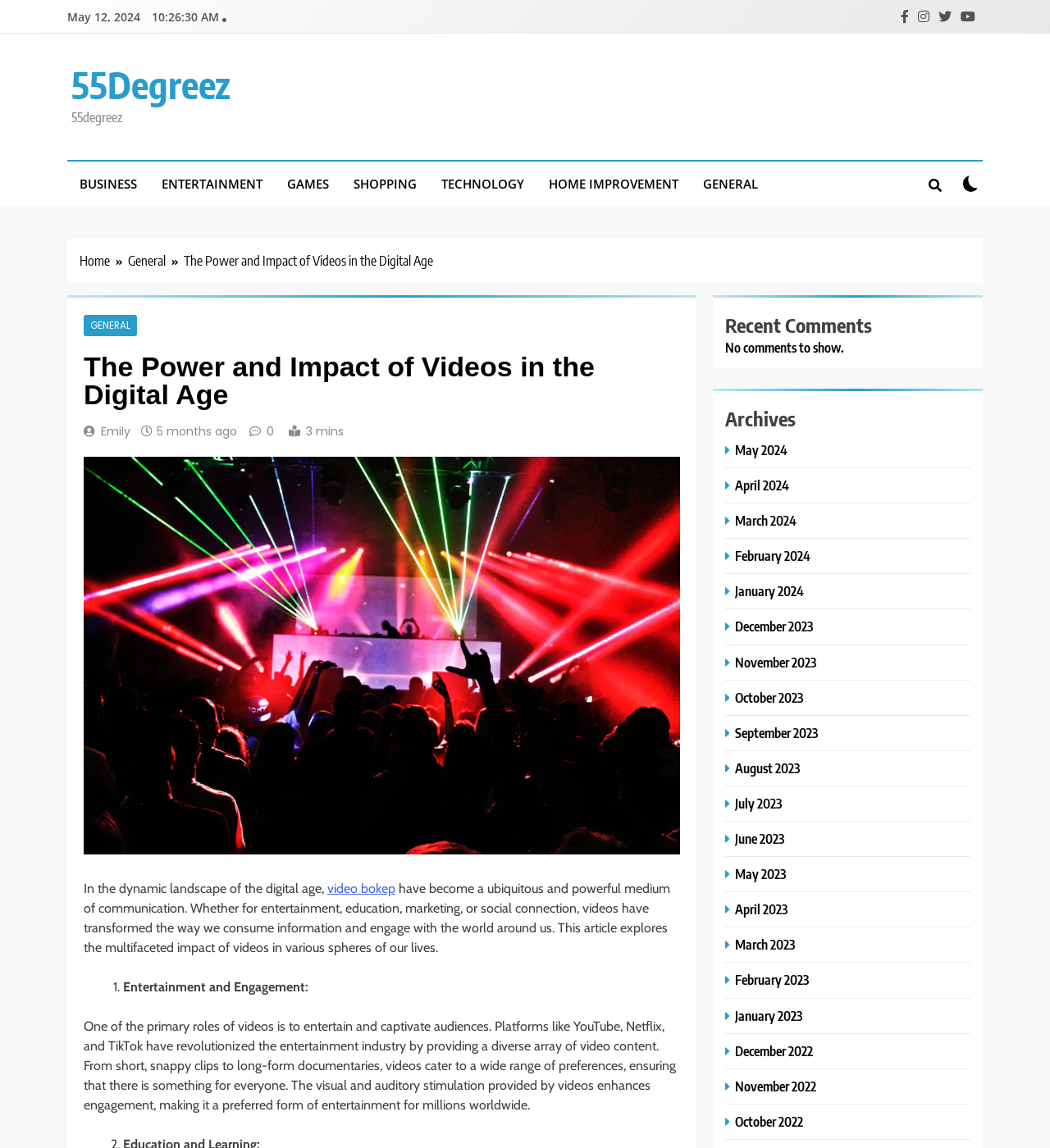Please determine the heading text of this webpage.

The Power and Impact of Videos in the Digital Age